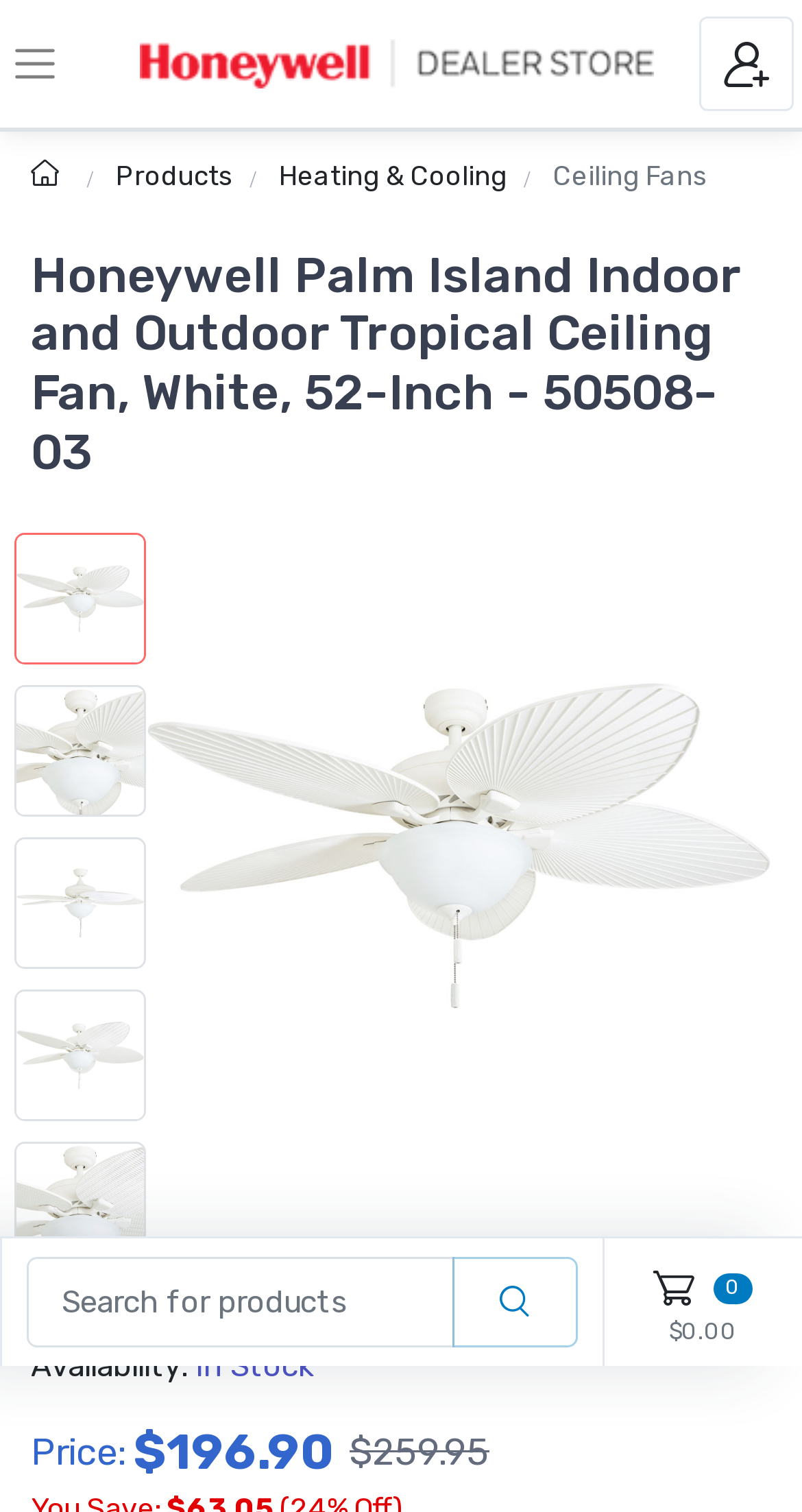Please predict the bounding box coordinates of the element's region where a click is necessary to complete the following instruction: "play sexybacarat". The coordinates should be represented by four float numbers between 0 and 1, i.e., [left, top, right, bottom].

None